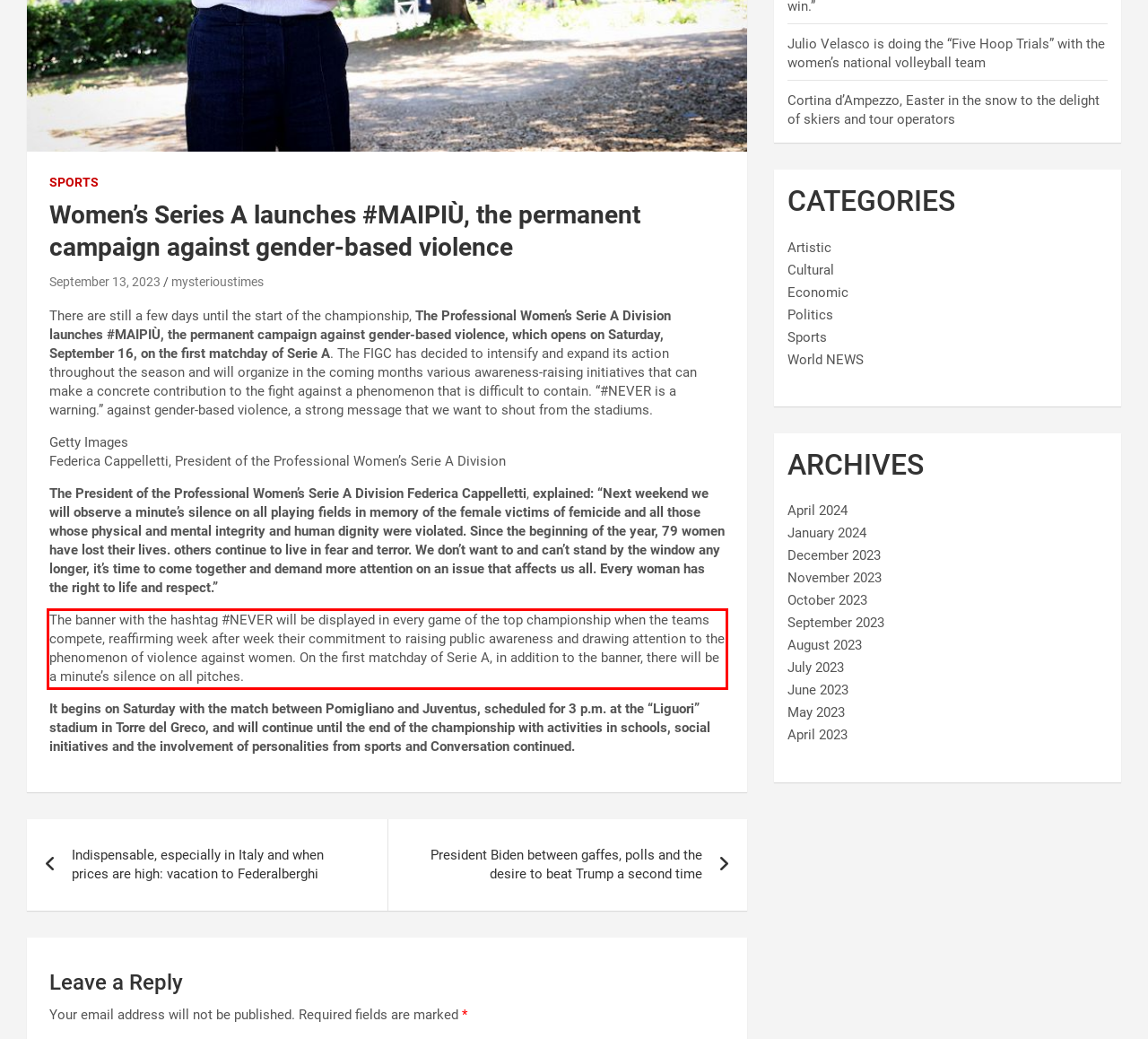You are given a screenshot of a webpage with a UI element highlighted by a red bounding box. Please perform OCR on the text content within this red bounding box.

The banner with the hashtag #NEVER will be displayed in every game of the top championship when the teams compete, reaffirming week after week their commitment to raising public awareness and drawing attention to the phenomenon of violence against women. On the first matchday of Serie A, in addition to the banner, there will be a minute’s silence on all pitches.